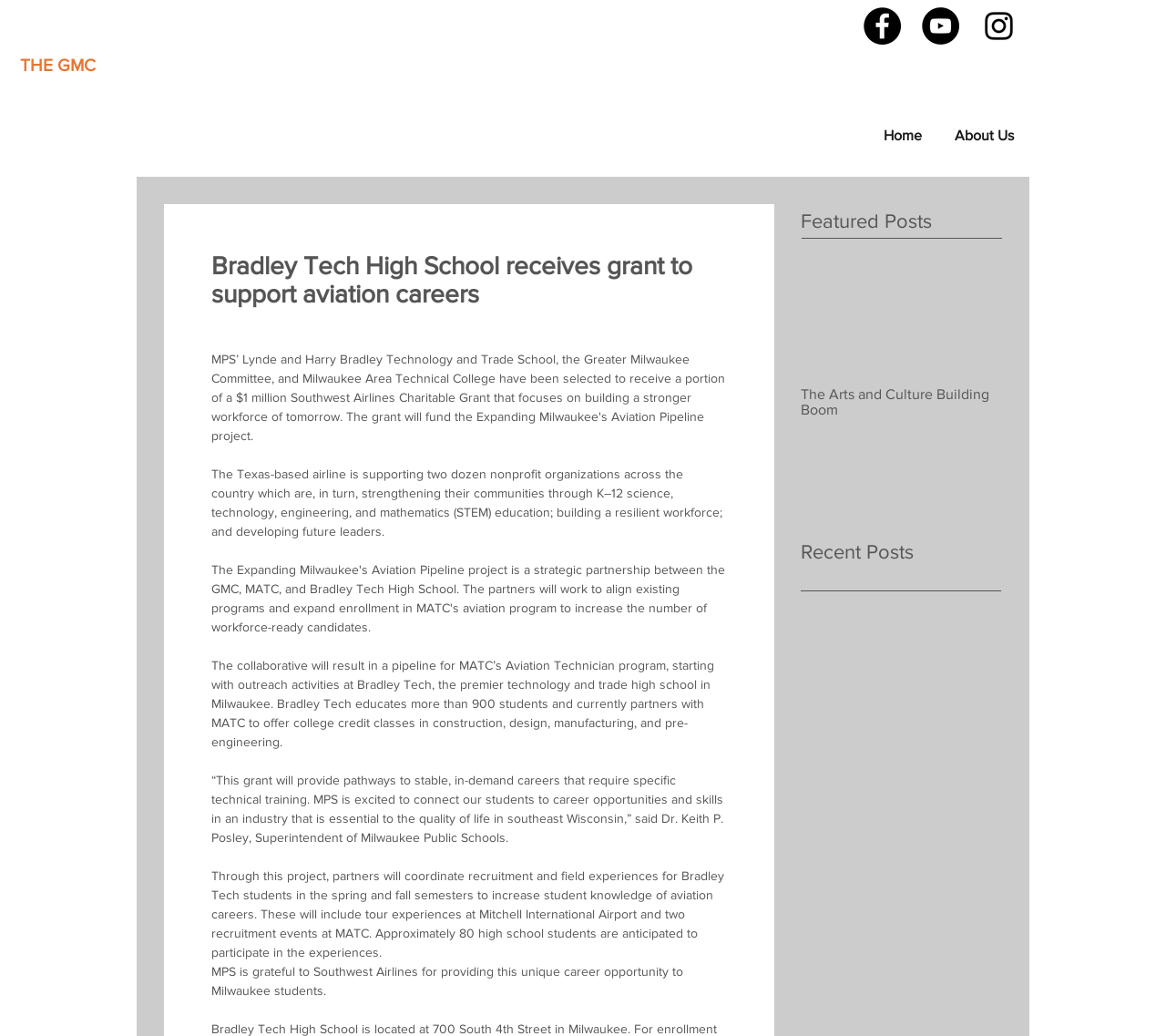Please answer the following question using a single word or phrase: 
What is the purpose of the grant mentioned?

Support aviation careers